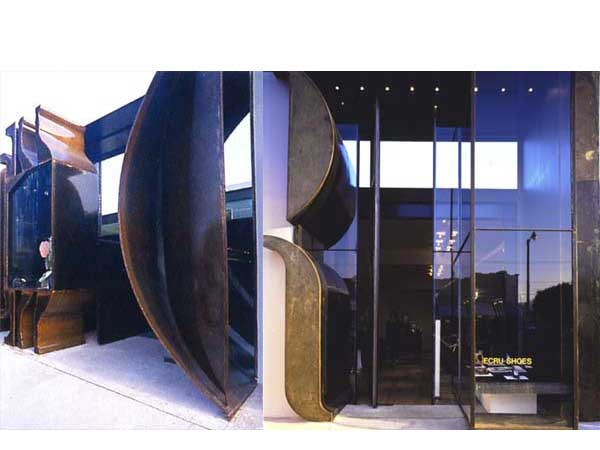Explain in detail what you see in the image.

This striking image showcases the innovative architecture of the ECRU Clothing Store located on Melrose Avenue. The left side reveals a sculptural entrance featuring large, curved metal panels that create a dynamic and welcoming facade, emphasizing a blend of industrial materials and modern design. On the right, the symmetrical glass front allows natural light to flood the space, enhancing the sleek, contemporary feel of the store. The juxtaposition of textured steel and smooth glass highlights the store's unique aesthetic, which reflects a harmonious integration of fashion, furniture, and architectural design. This project represents the collaborative vision of Michele Saee and Richard Lundquist, embodying a sophisticated and modern retail experience.